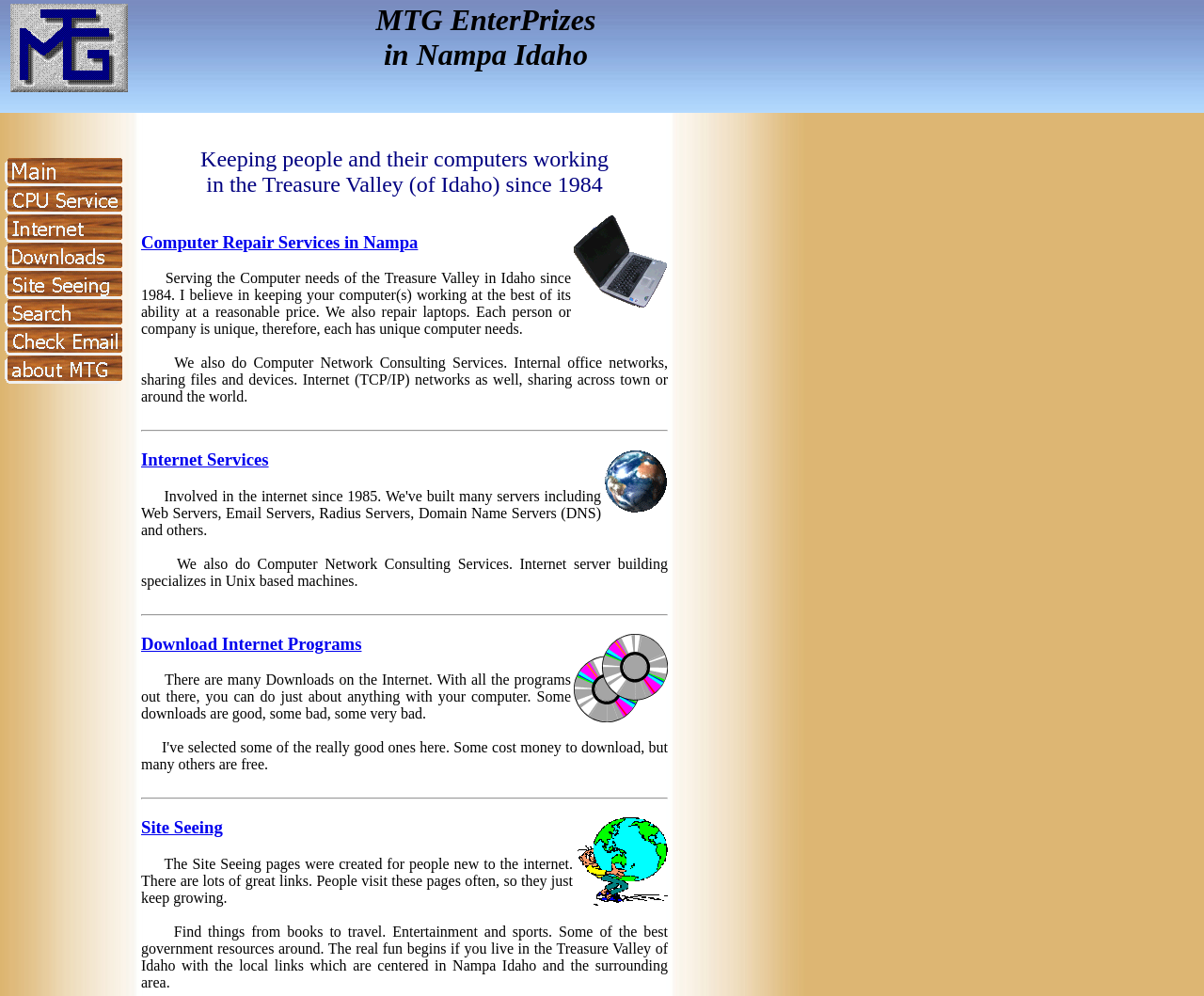Carefully observe the image and respond to the question with a detailed answer:
What is the year the company started providing services?

I found the year by looking at the text on the webpage. There is a sentence that says 'Serving the Computer needs of the Treasure Valley in Idaho since 1984'. This suggests that the company started providing services in 1984.